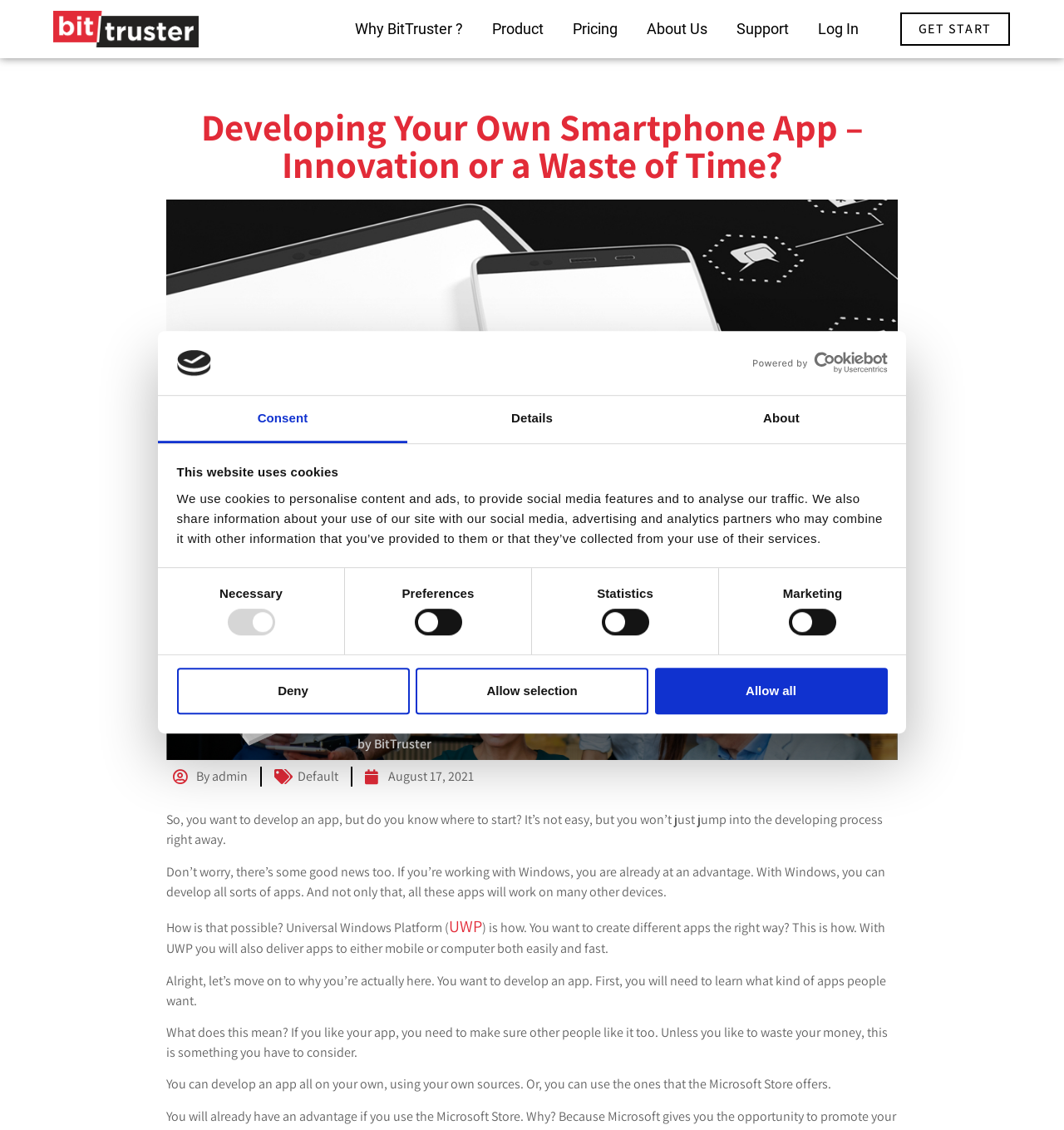Identify the bounding box coordinates of the clickable section necessary to follow the following instruction: "Click the 'Log In' link". The coordinates should be presented as four float numbers from 0 to 1, i.e., [left, top, right, bottom].

[0.761, 0.015, 0.815, 0.036]